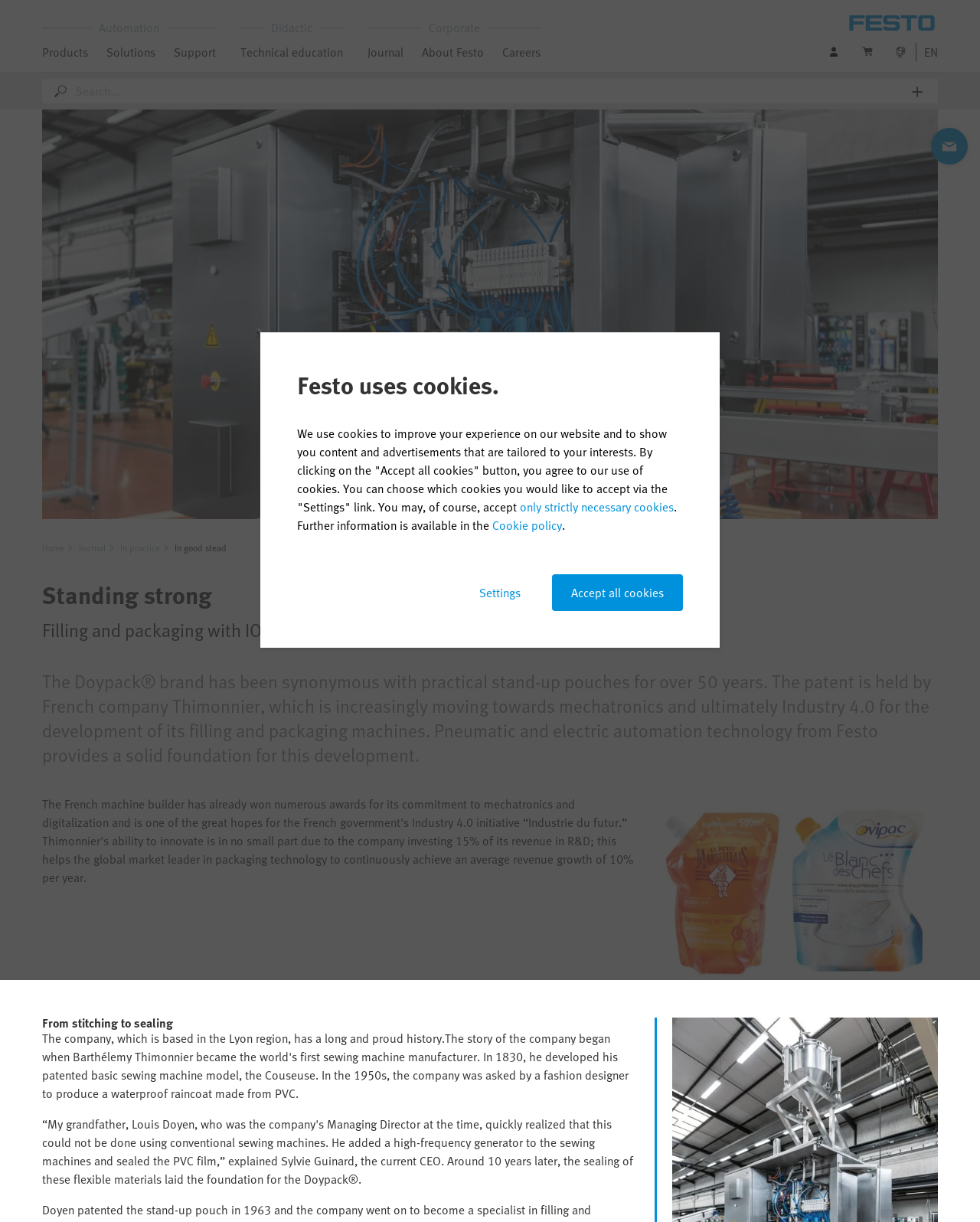Please determine the bounding box coordinates of the clickable area required to carry out the following instruction: "Click the 'Technical education' link". The coordinates must be four float numbers between 0 and 1, represented as [left, top, right, bottom].

[0.245, 0.035, 0.35, 0.059]